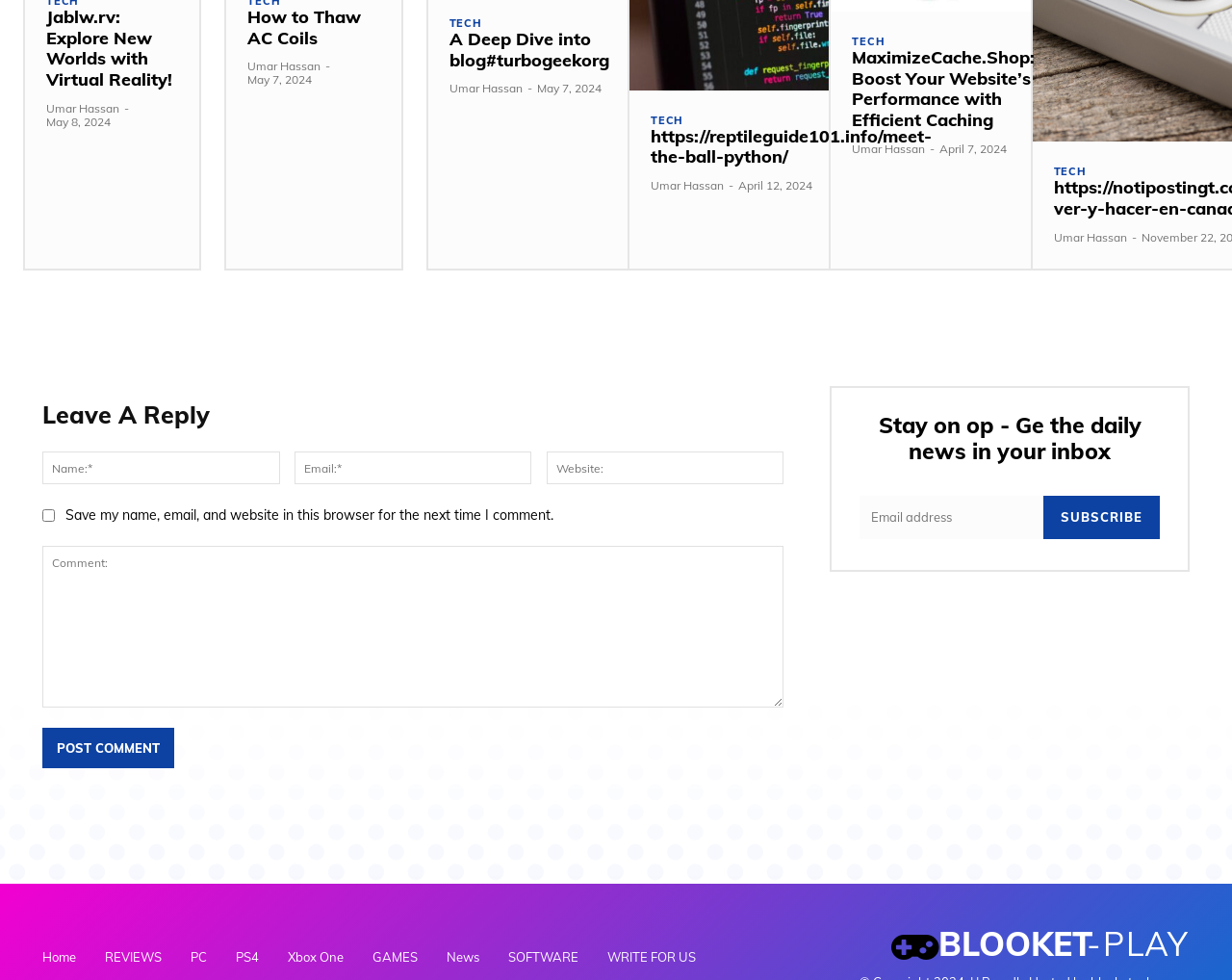Please reply with a single word or brief phrase to the question: 
What is the date of the third article?

May 7, 2024